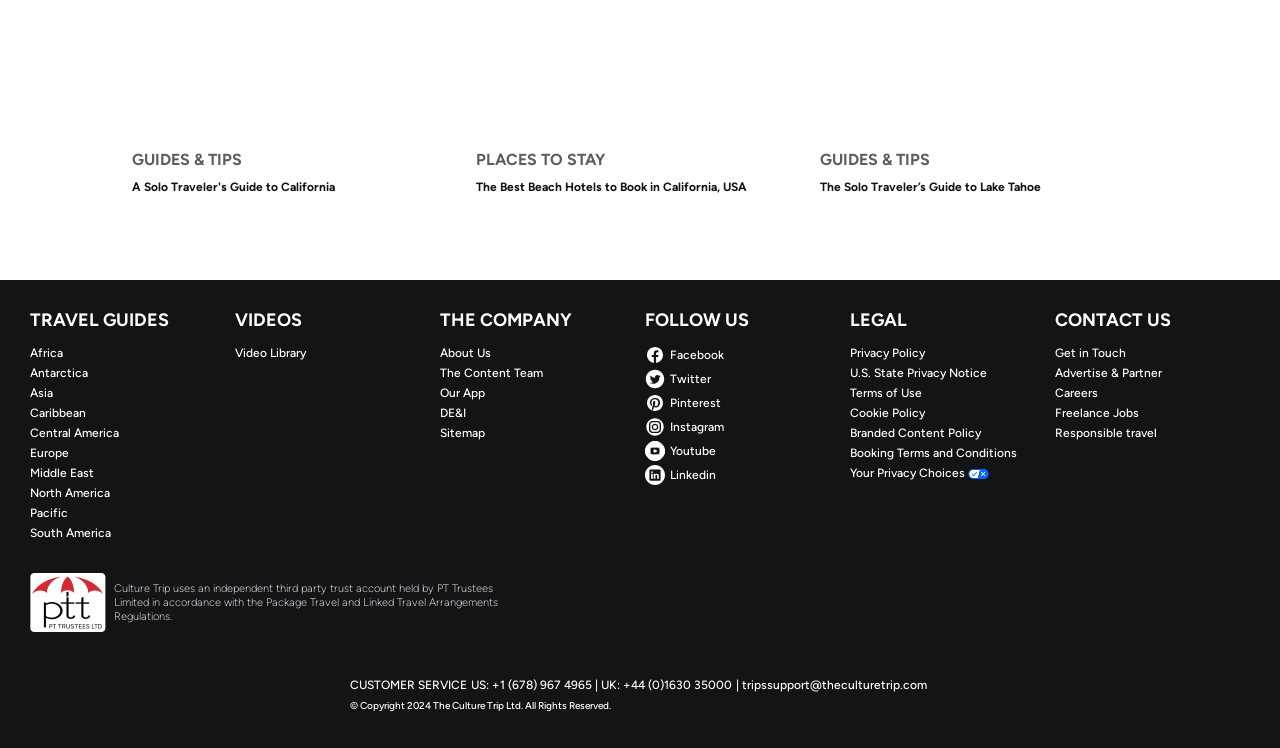Predict the bounding box coordinates for the UI element described as: "The Content Team". The coordinates should be four float numbers between 0 and 1, presented as [left, top, right, bottom].

[0.344, 0.489, 0.496, 0.51]